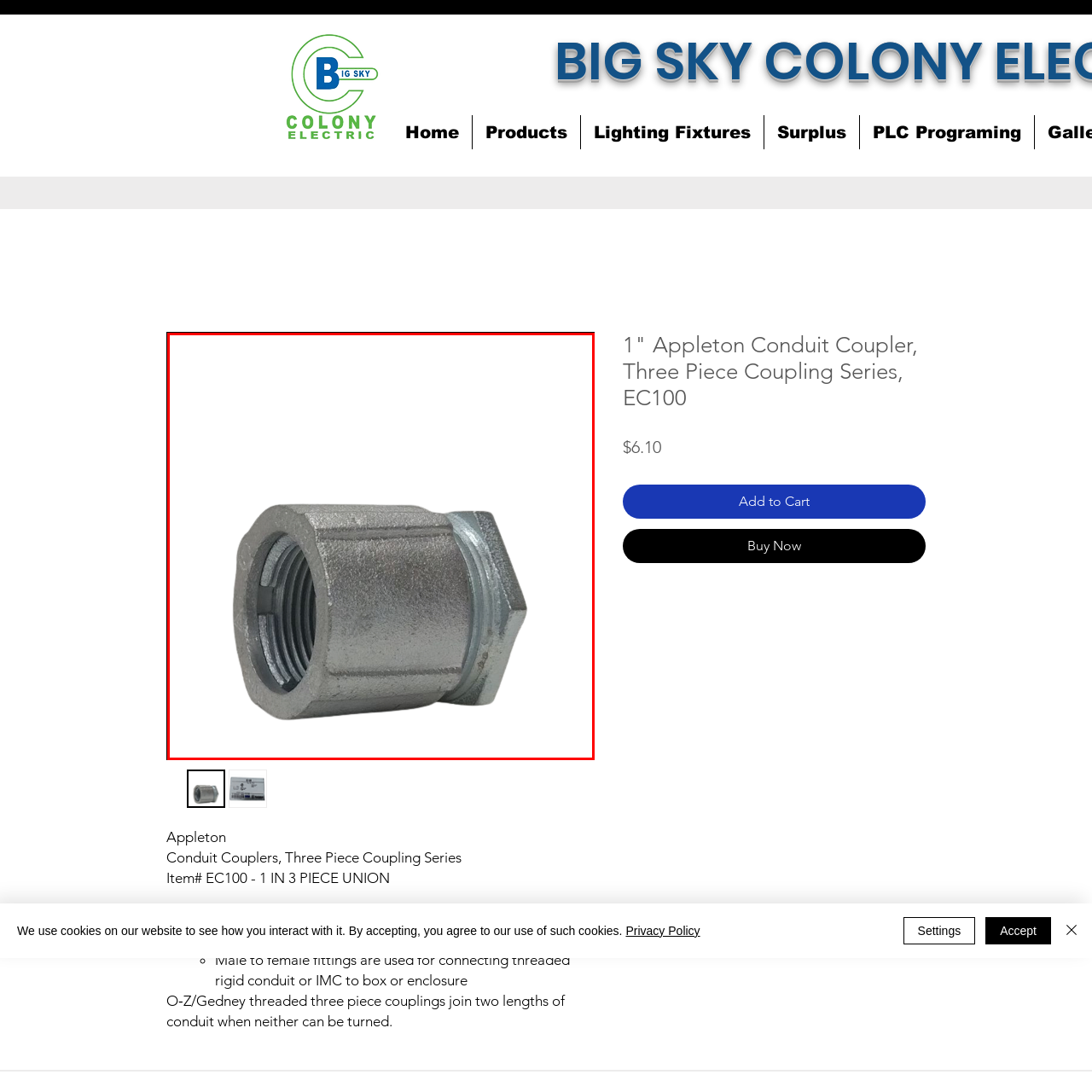Look closely at the image highlighted in red, What is the primary application of this product? 
Respond with a single word or phrase.

Electrical conduit